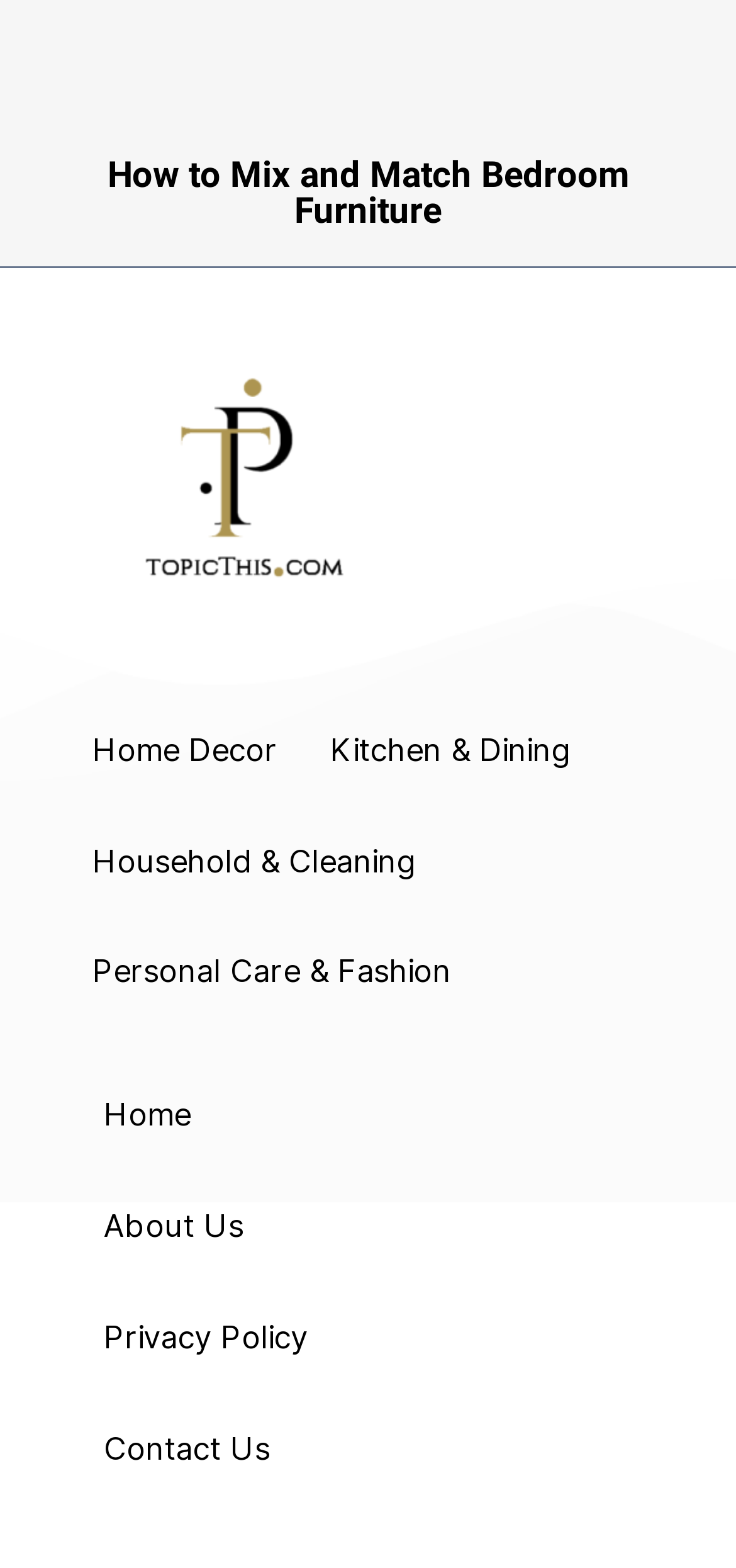How many links are in the footer section?
Provide a comprehensive and detailed answer to the question.

The footer section has four links: 'Home', 'About Us', 'Privacy Policy', and 'Contact Us'.